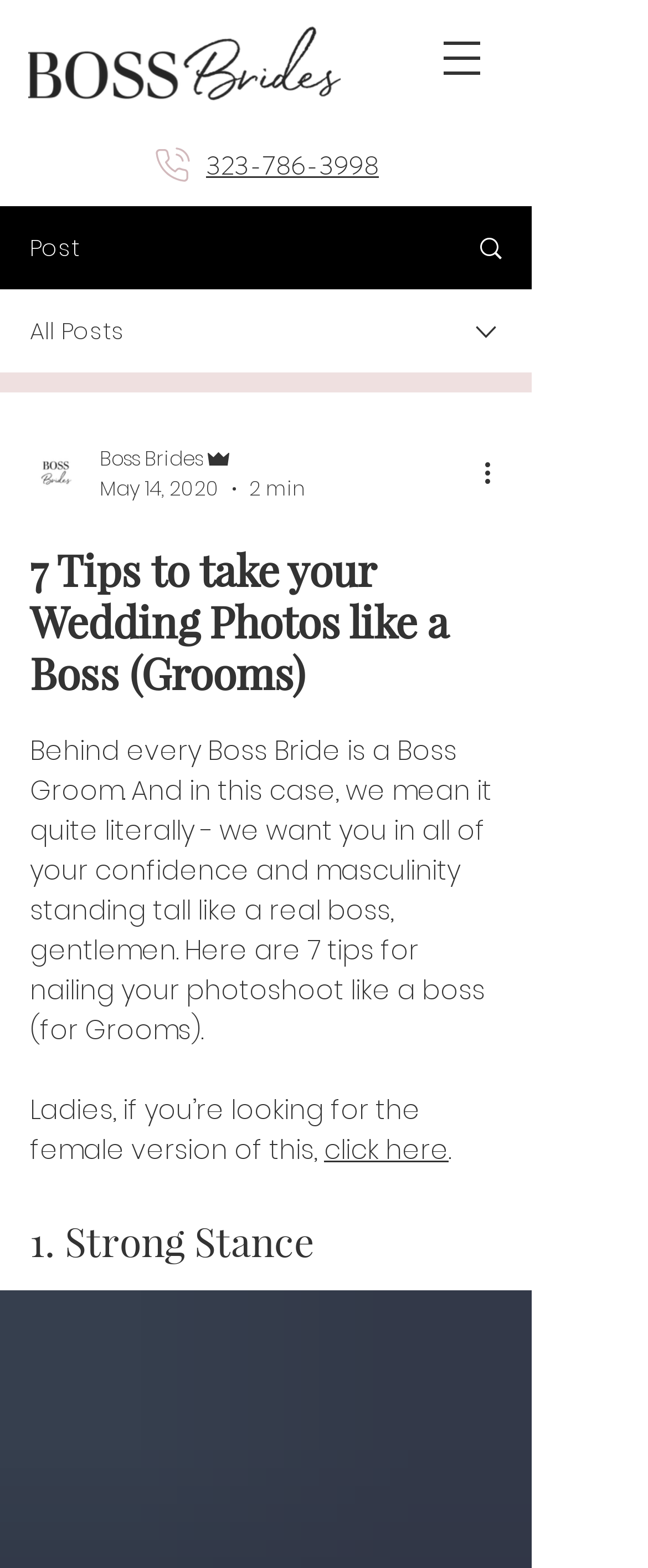Can you identify the bounding box coordinates of the clickable region needed to carry out this instruction: 'Call the phone number'? The coordinates should be four float numbers within the range of 0 to 1, stated as [left, top, right, bottom].

[0.318, 0.093, 0.585, 0.118]